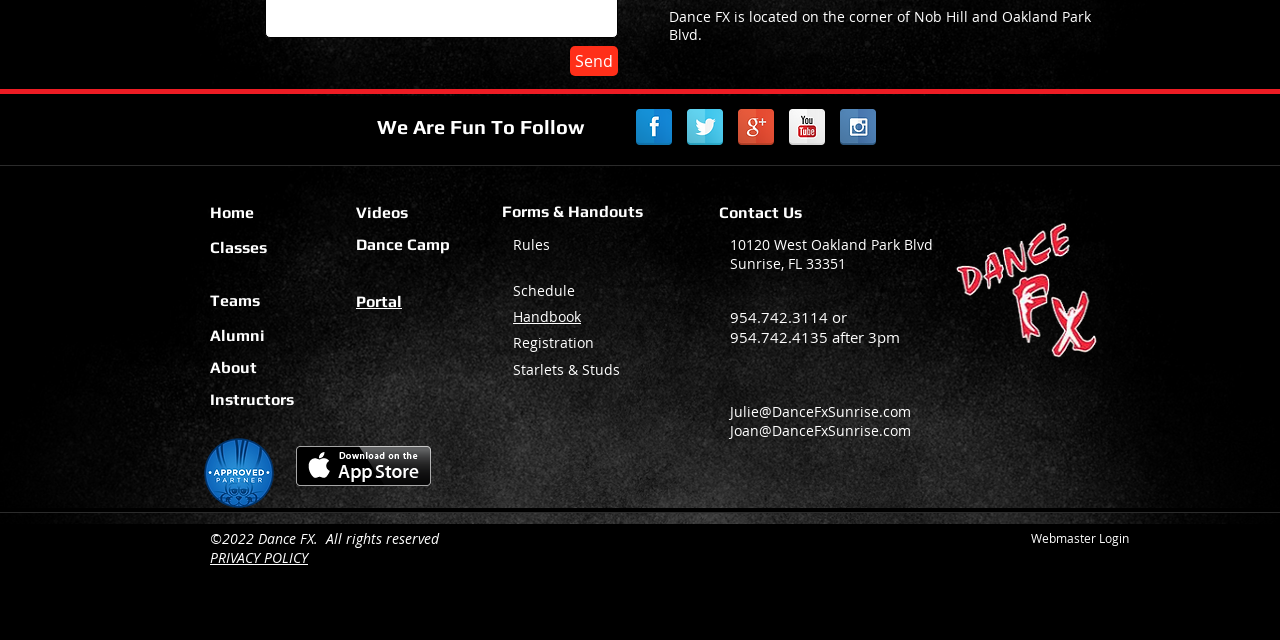Determine the bounding box coordinates of the UI element described by: "Rules".

[0.401, 0.367, 0.43, 0.397]